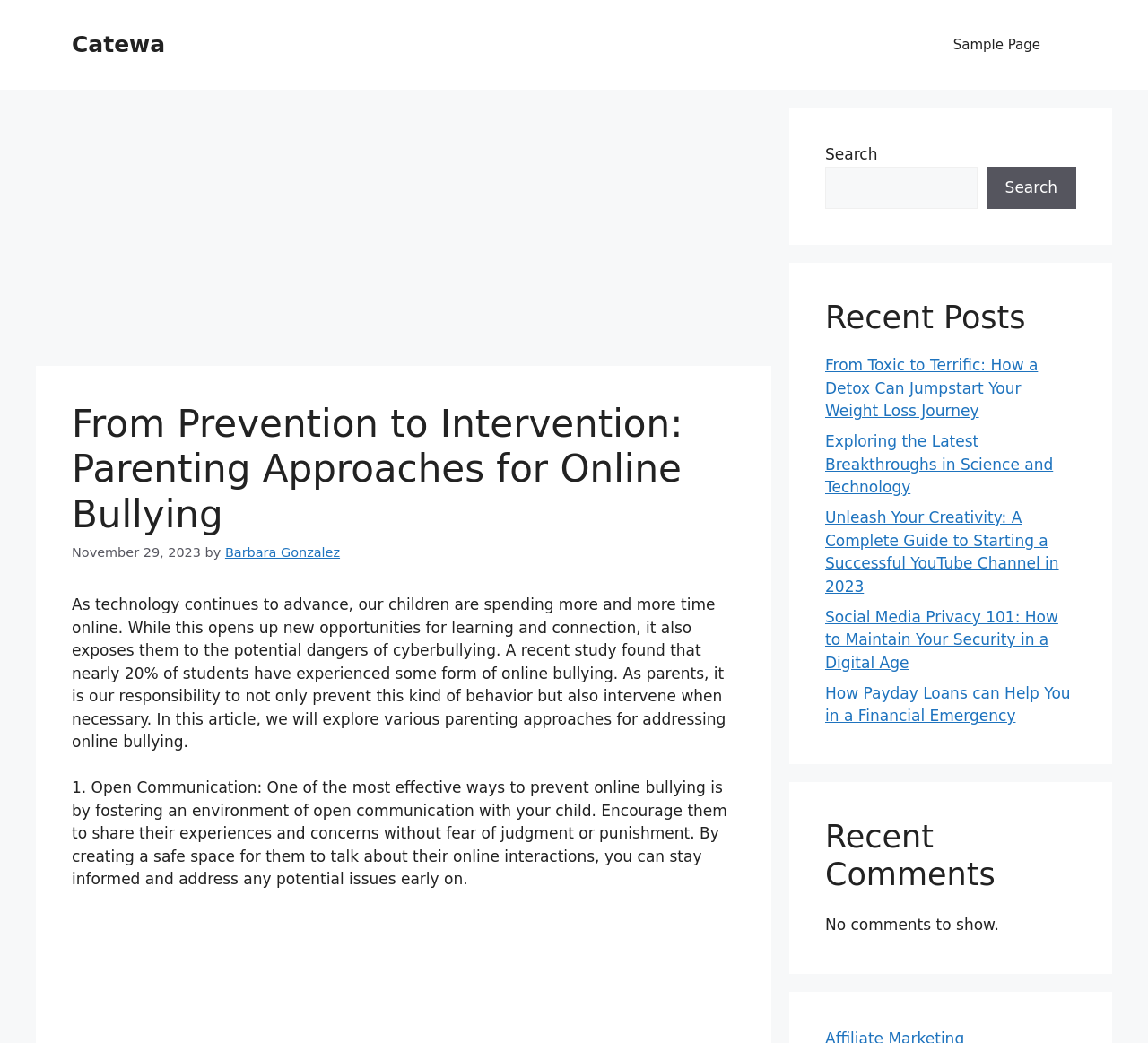Provide your answer in a single word or phrase: 
Who is the author of the article?

Barbara Gonzalez